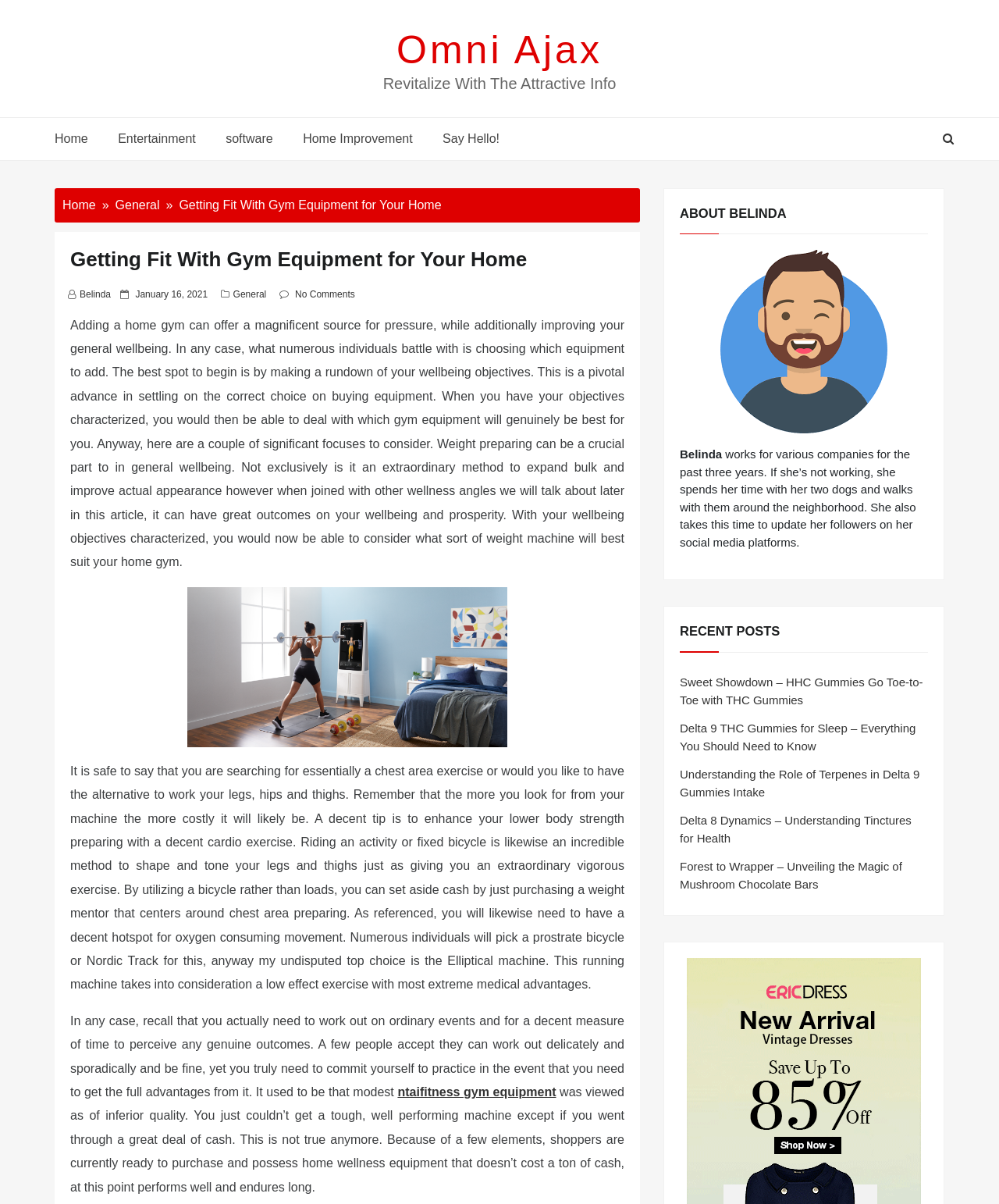Provide the bounding box coordinates of the section that needs to be clicked to accomplish the following instruction: "Learn more about 'ntaifitness gym equipment'."

[0.398, 0.901, 0.557, 0.912]